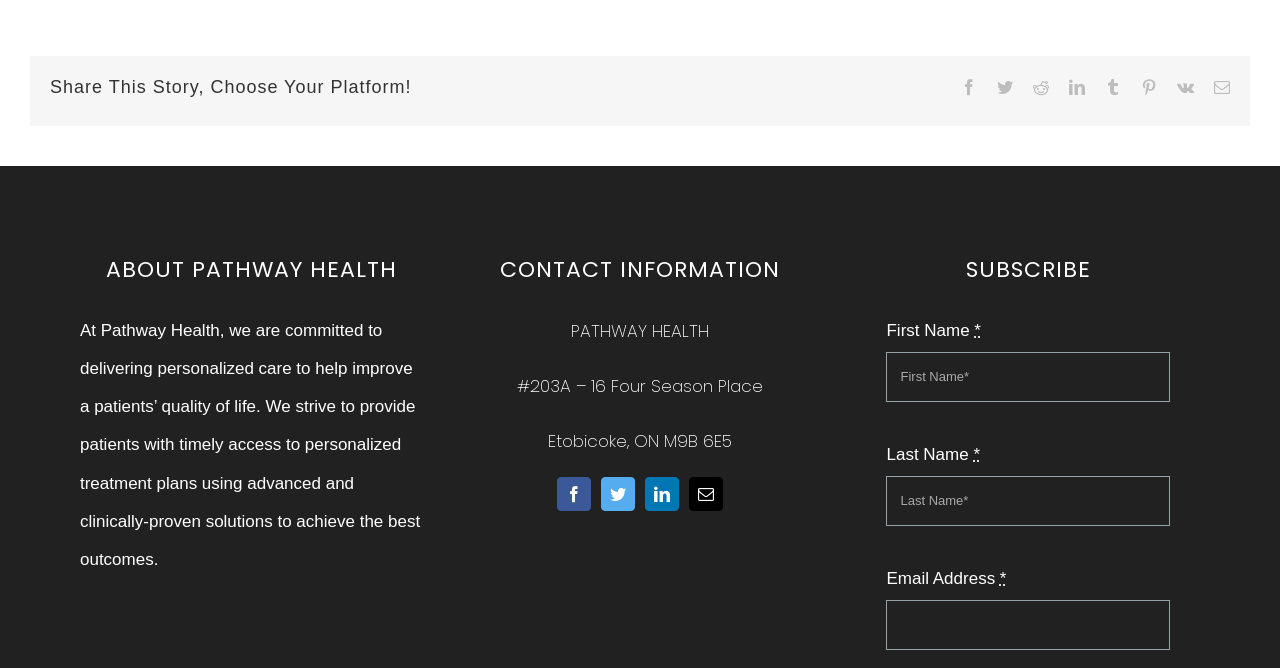Using the description: "aria-label="mail"", identify the bounding box of the corresponding UI element in the screenshot.

[0.538, 0.715, 0.565, 0.766]